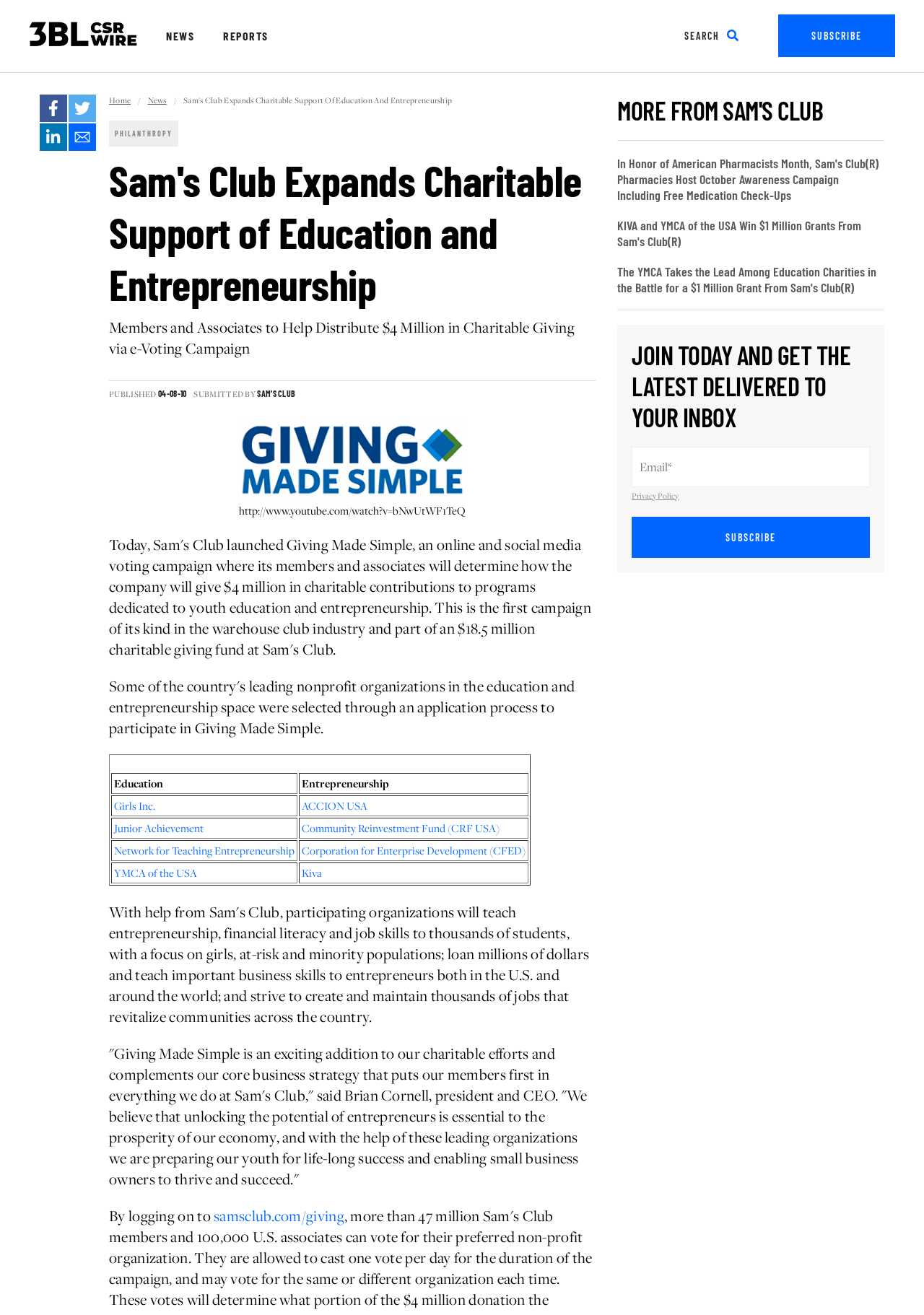Use the details in the image to answer the question thoroughly: 
What is the name of the company expanding charitable support?

The webpage has a heading 'Sam's Club Expands Charitable Support of Education and Entrepreneurship' which indicates that Sam's Club is the company expanding charitable support.